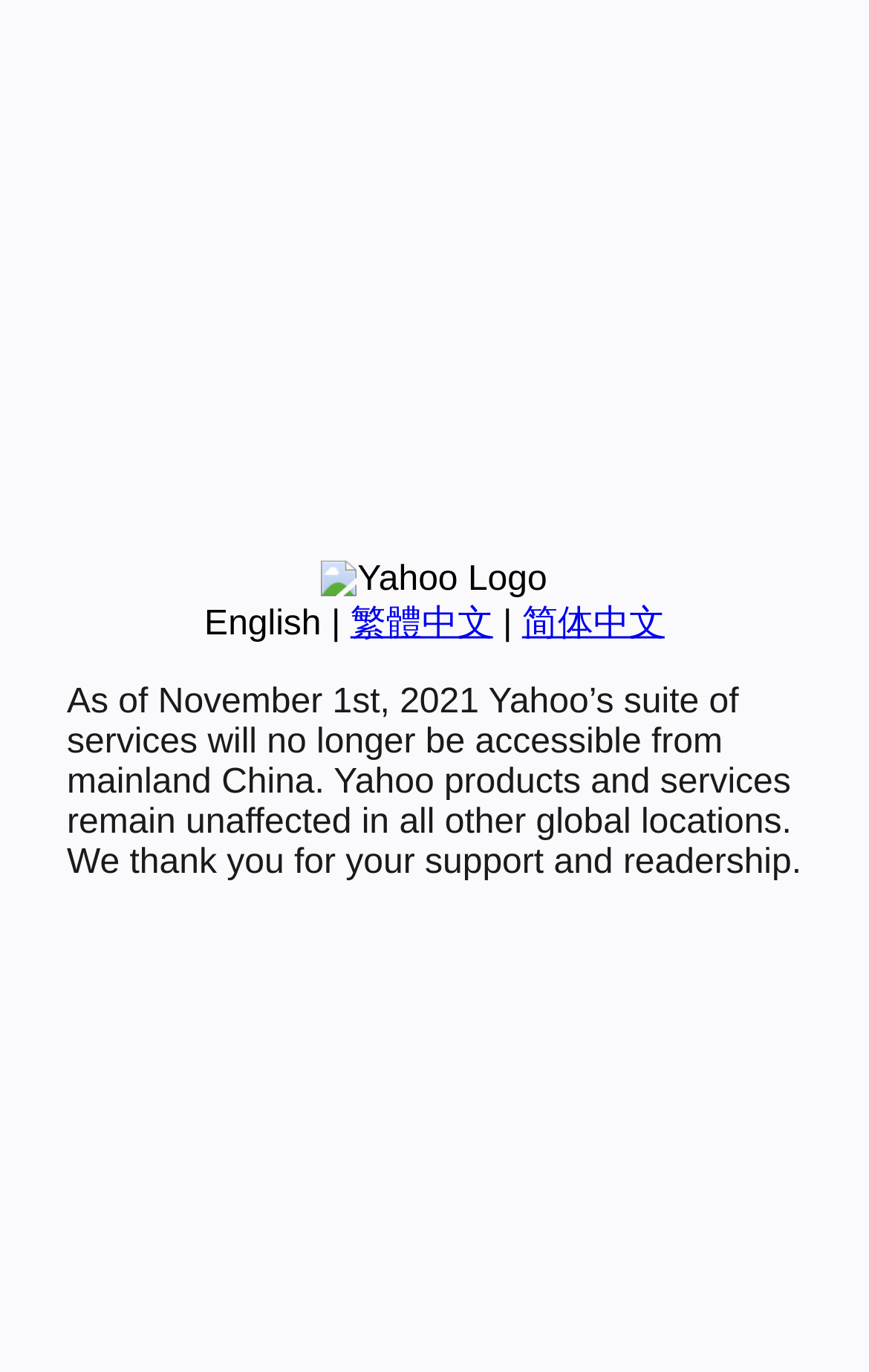Using the description: "aria-label="Advertisement" name="aswift_0" title="Advertisement"", determine the UI element's bounding box coordinates. Ensure the coordinates are in the format of four float numbers between 0 and 1, i.e., [left, top, right, bottom].

None